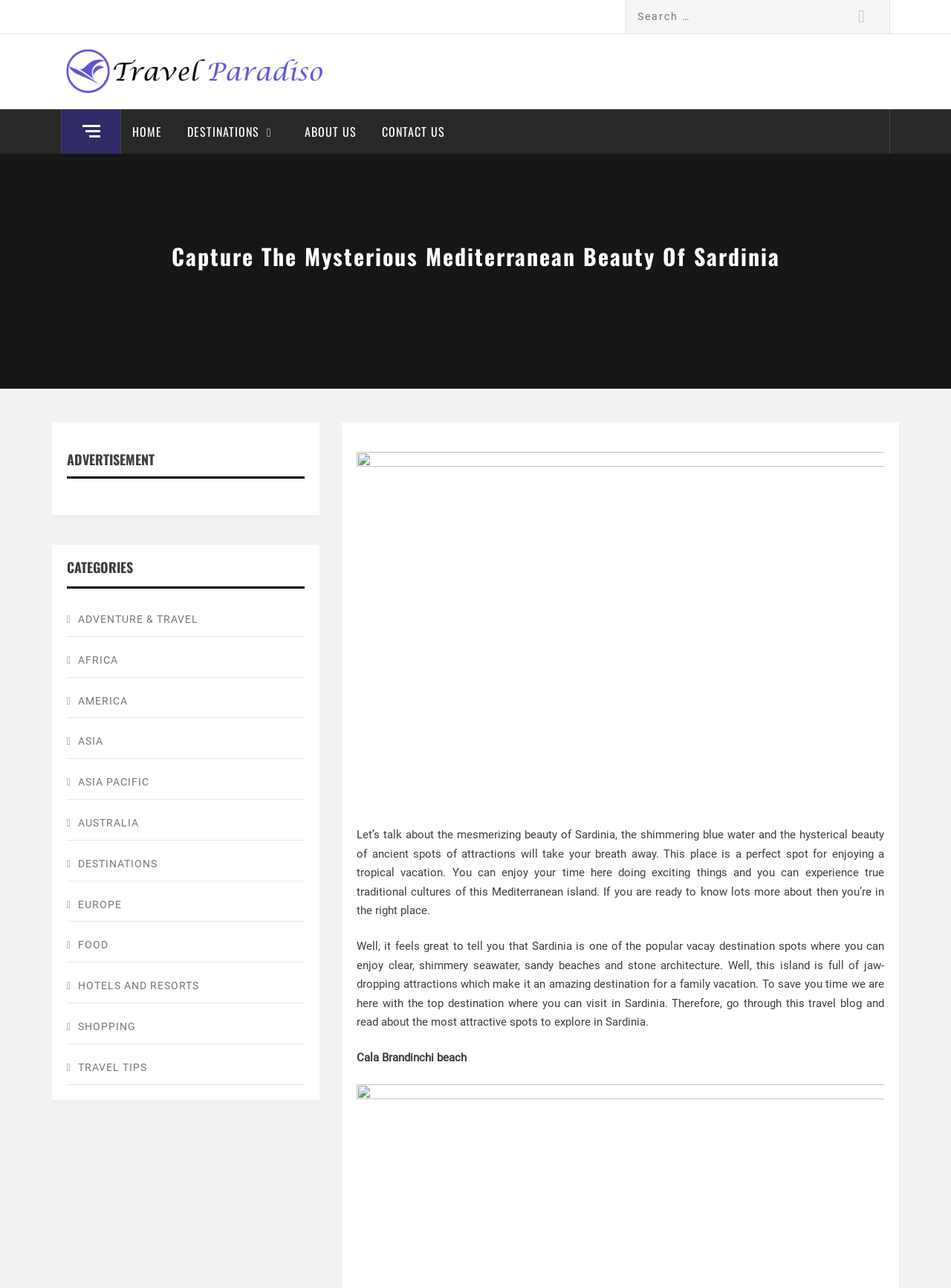What is the name of the travel blog?
Relying on the image, give a concise answer in one word or a brief phrase.

Travel Paradiso